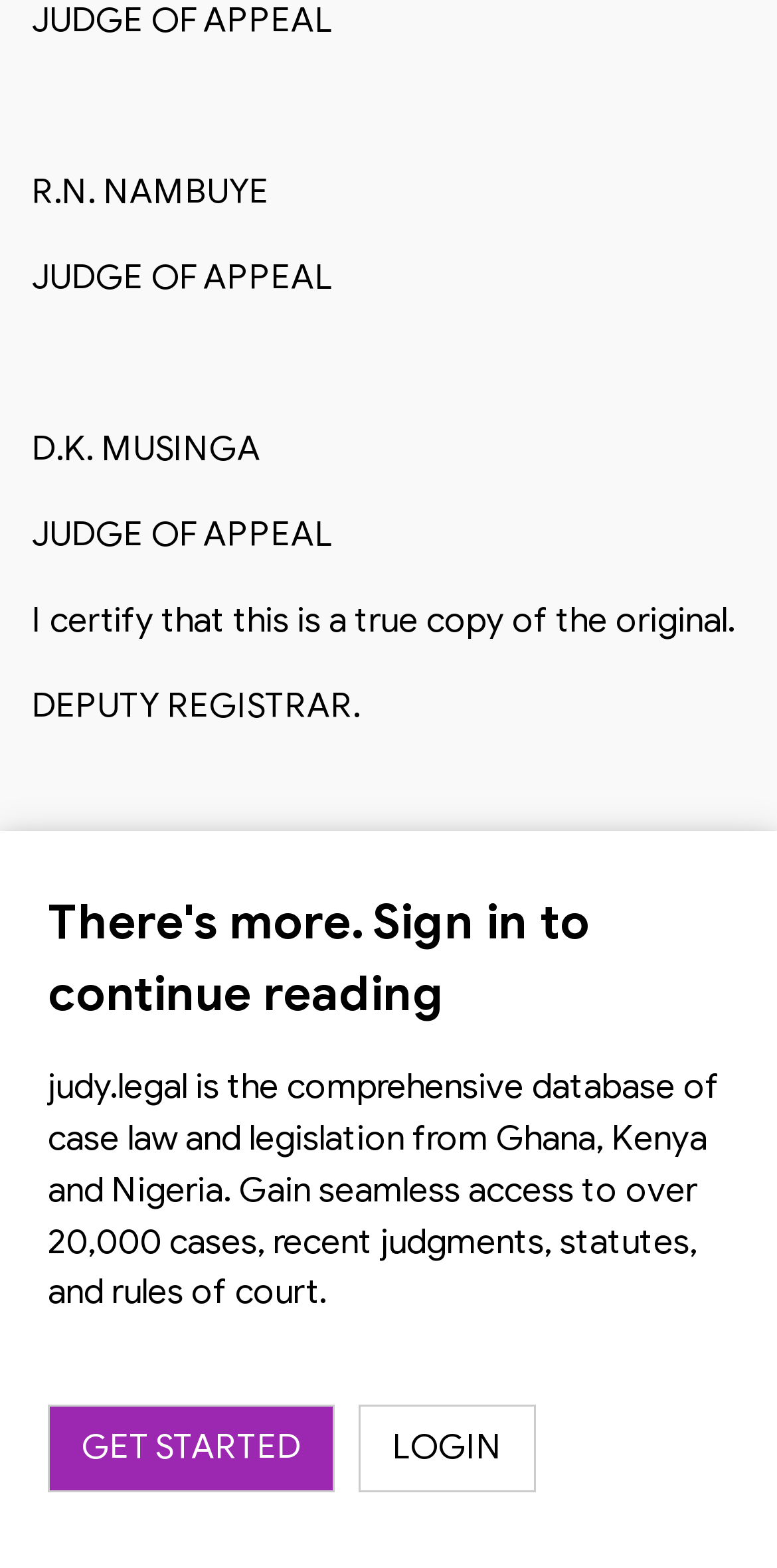What is the alternative to 'GET STARTED'?
Provide a fully detailed and comprehensive answer to the question.

The 'LOGIN' link is placed nearby the 'GET STARTED' button, which implies that it is an alternative option for users who already have an account, instead of getting started as a new user.